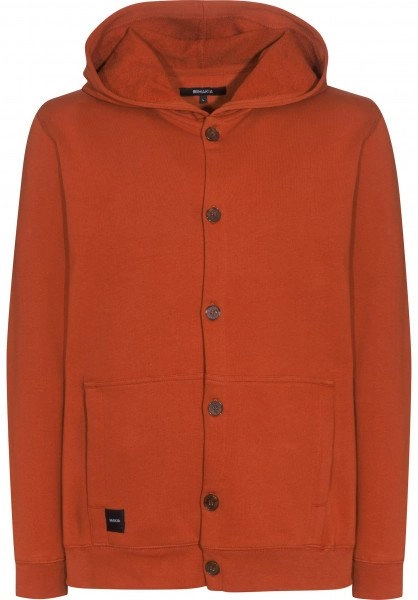Break down the image into a detailed narrative.

The image showcases a stylish custom mix hoodie, designed with both comfort and functionality in mind. This particular hoodie is characterized by its rich orange hue, which adds a vibrant touch to any outfit. The garment features a cozy hood, perfect for additional warmth, and a buttoned front that allows for convenient adjustment. It also includes a spacious kangaroo pocket, offering a practical option for storing essentials or keeping hands warm. This design exemplifies the flexibility available in custom mix hoodies, as they can include various options such as buttons and zippers for personalized ventilation and style. Ideal for casual settings, this hoodie combines unique design possibilities with everyday wearability.